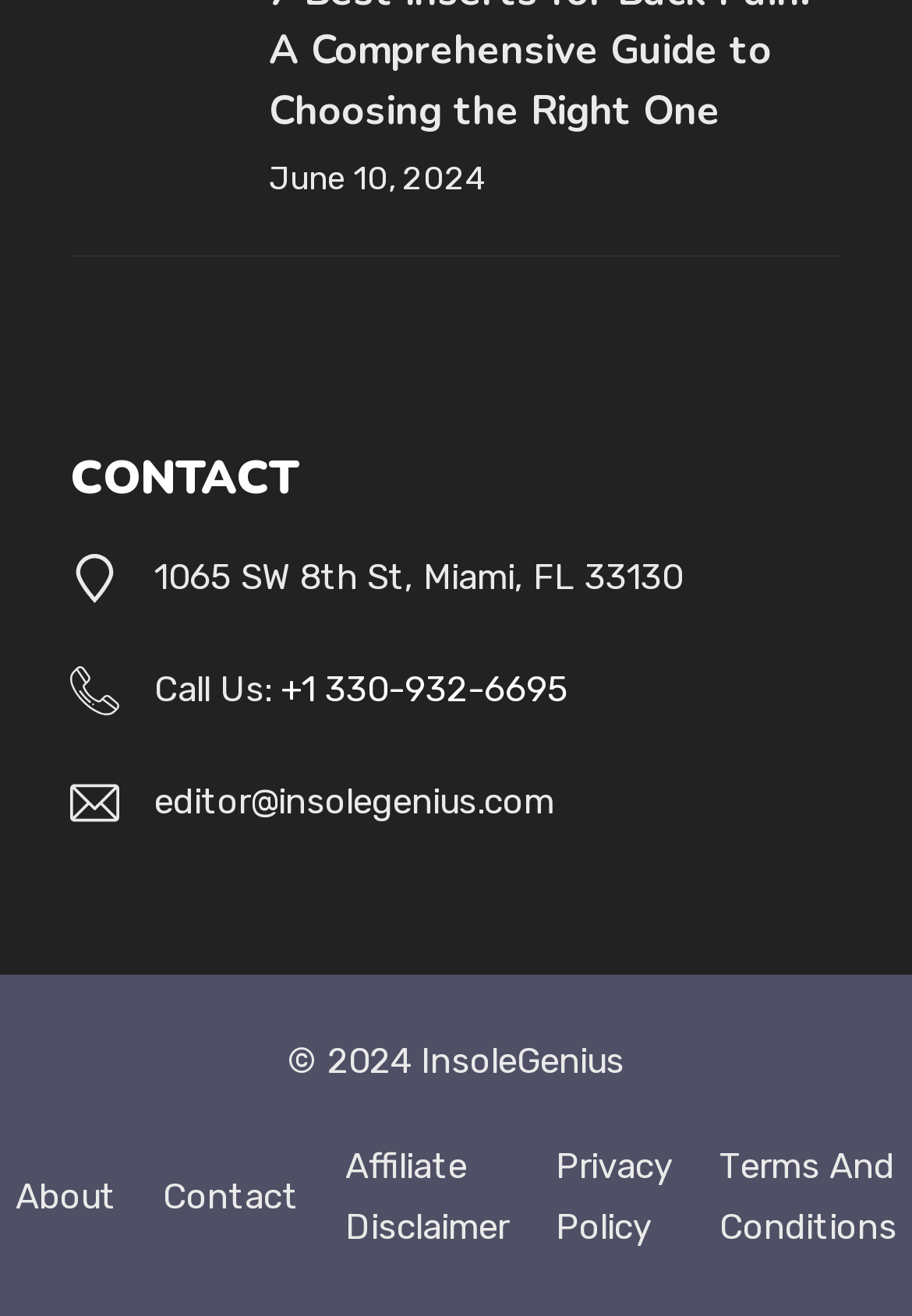Pinpoint the bounding box coordinates of the clickable element needed to complete the instruction: "call the phone number". The coordinates should be provided as four float numbers between 0 and 1: [left, top, right, bottom].

[0.308, 0.508, 0.623, 0.54]